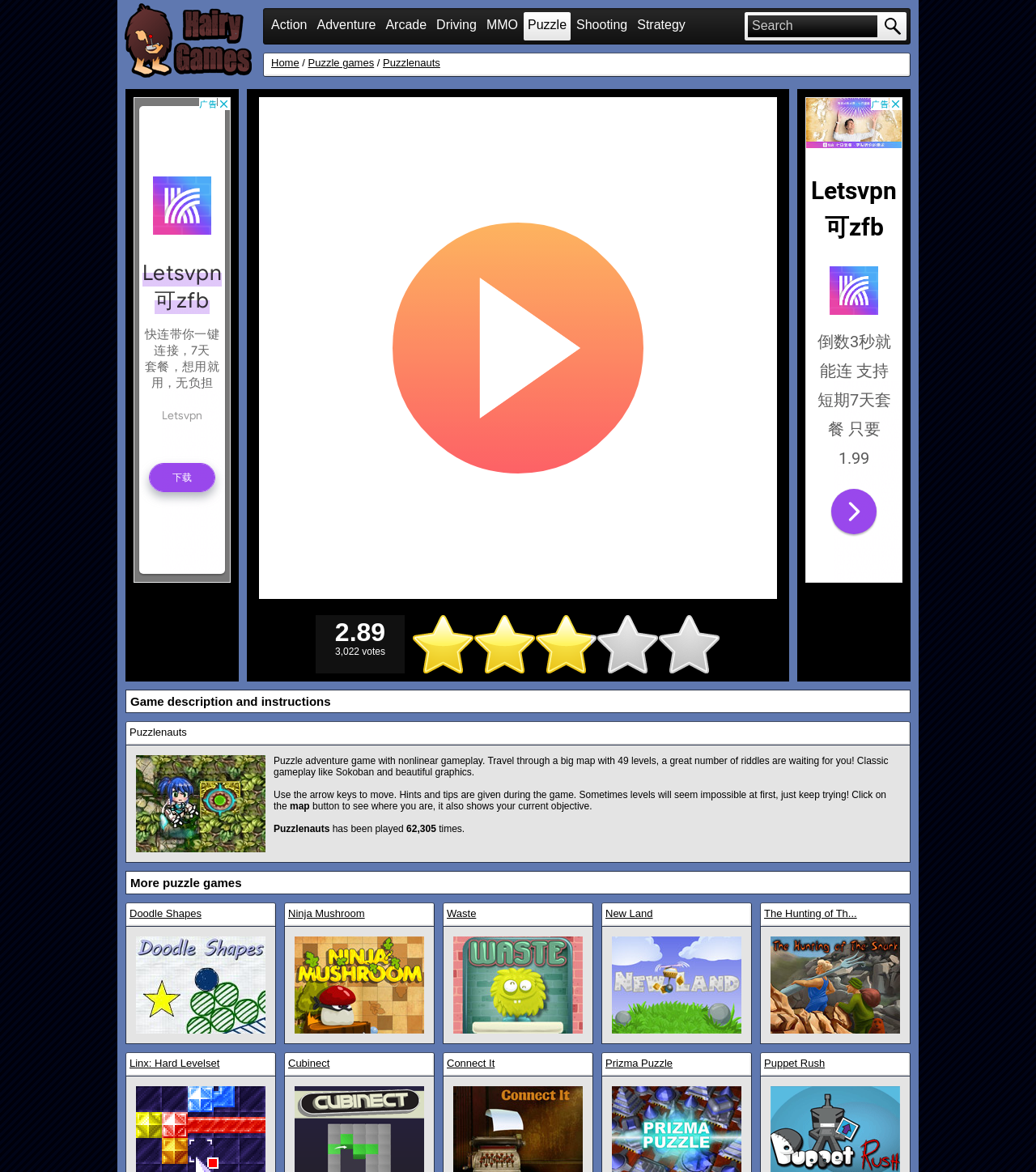Determine the coordinates of the bounding box for the clickable area needed to execute this instruction: "View more puzzle games".

[0.126, 0.747, 0.233, 0.759]